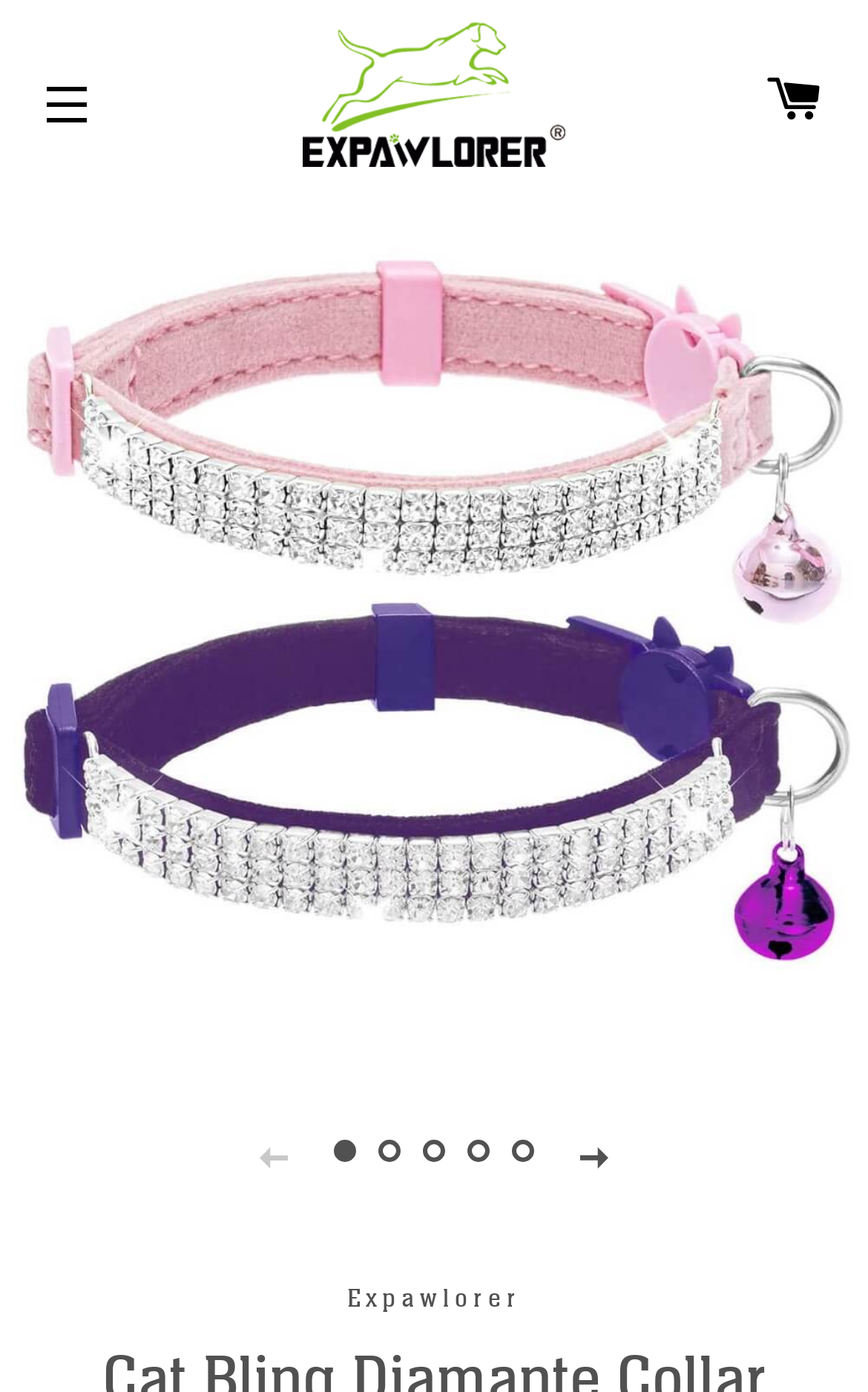Find the bounding box coordinates of the element to click in order to complete the given instruction: "Click the site navigation button."

[0.013, 0.034, 0.141, 0.114]